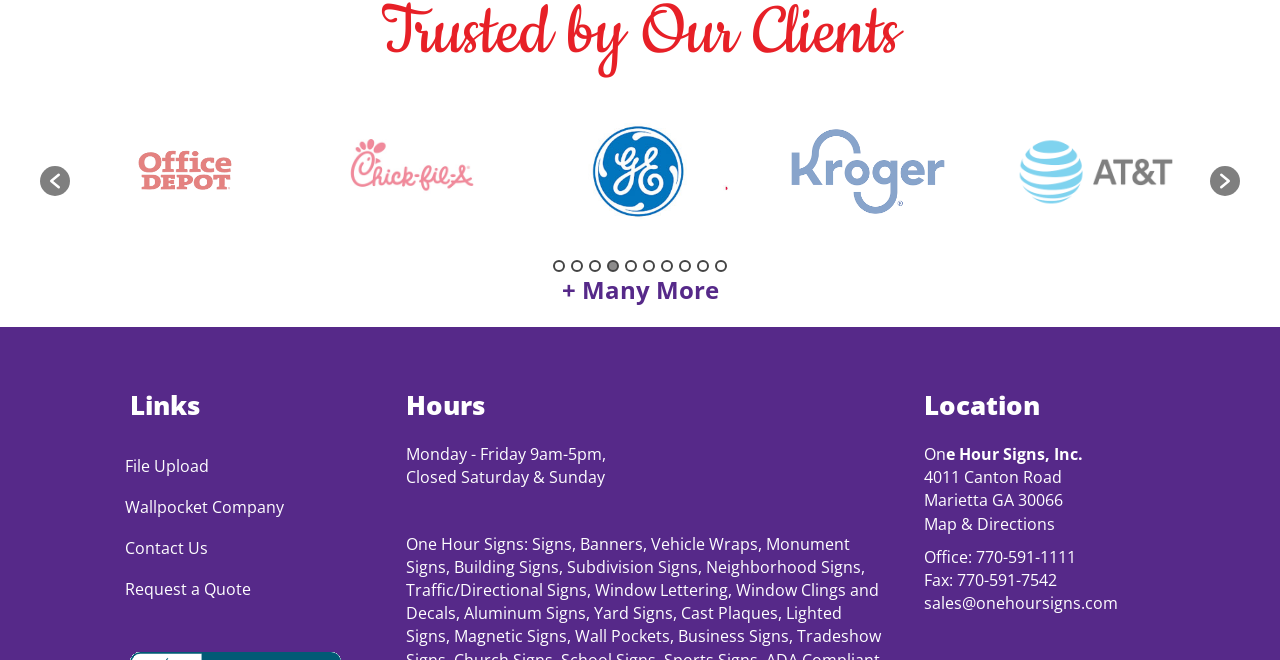Provide the bounding box coordinates of the UI element that matches the description: "Contact Us".

[0.09, 0.803, 0.282, 0.858]